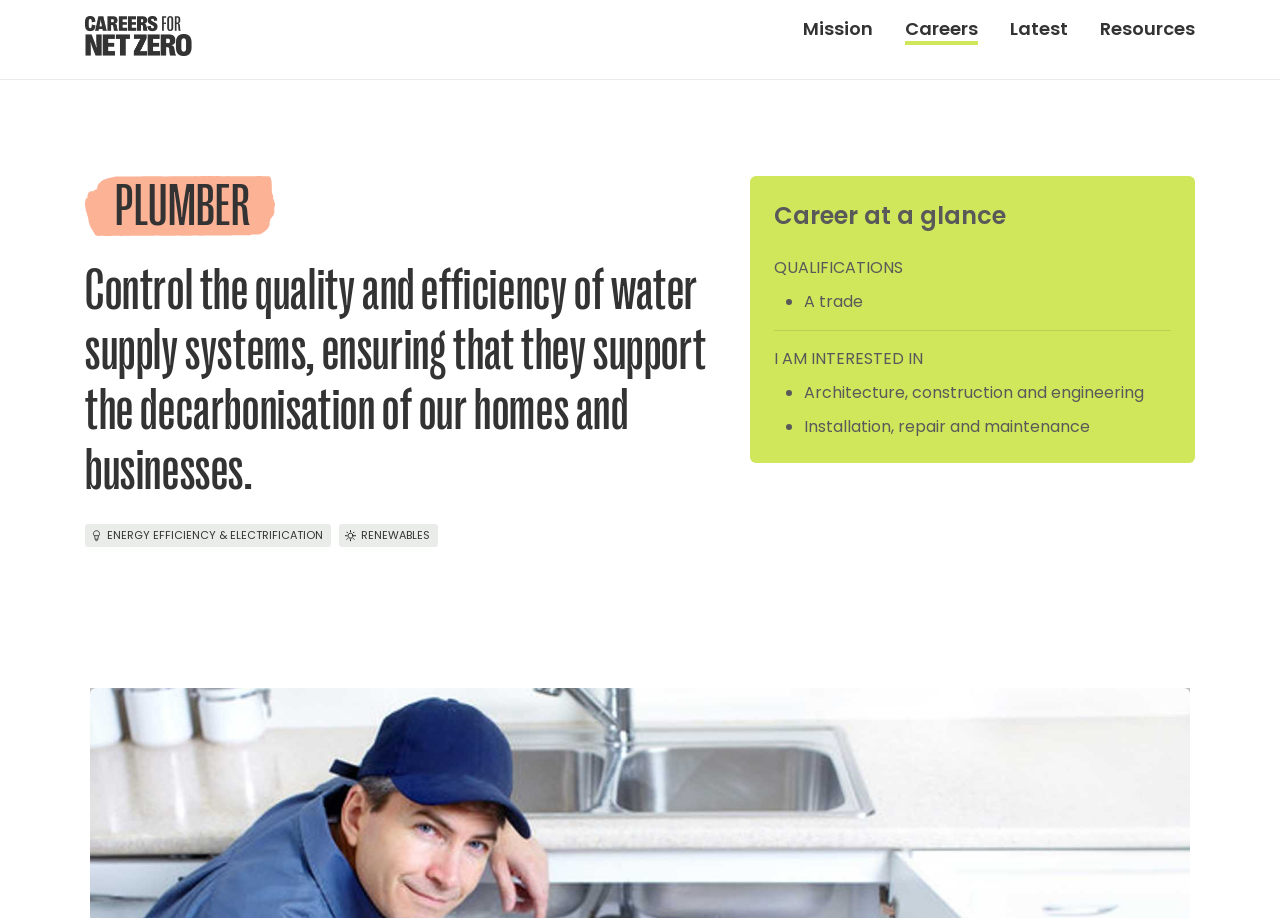What are the two industries related to plumbing?
Give a single word or phrase as your answer by examining the image.

Architecture and installation